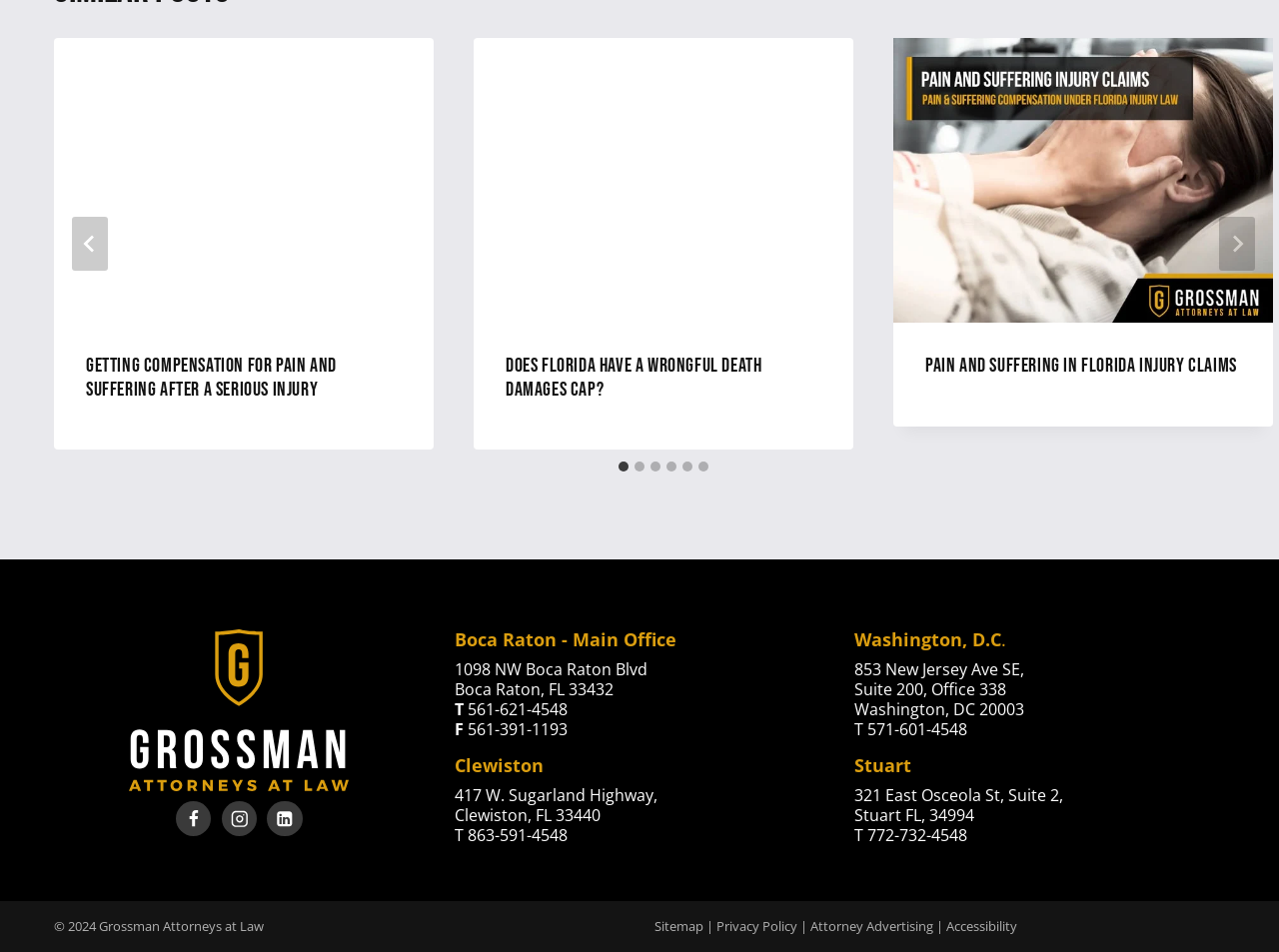How many office locations are listed on this webpage?
Give a detailed response to the question by analyzing the screenshot.

By examining the text on the webpage, I found four office locations listed: Boca Raton, Clewiston, Washington, D.C, and Stuart.